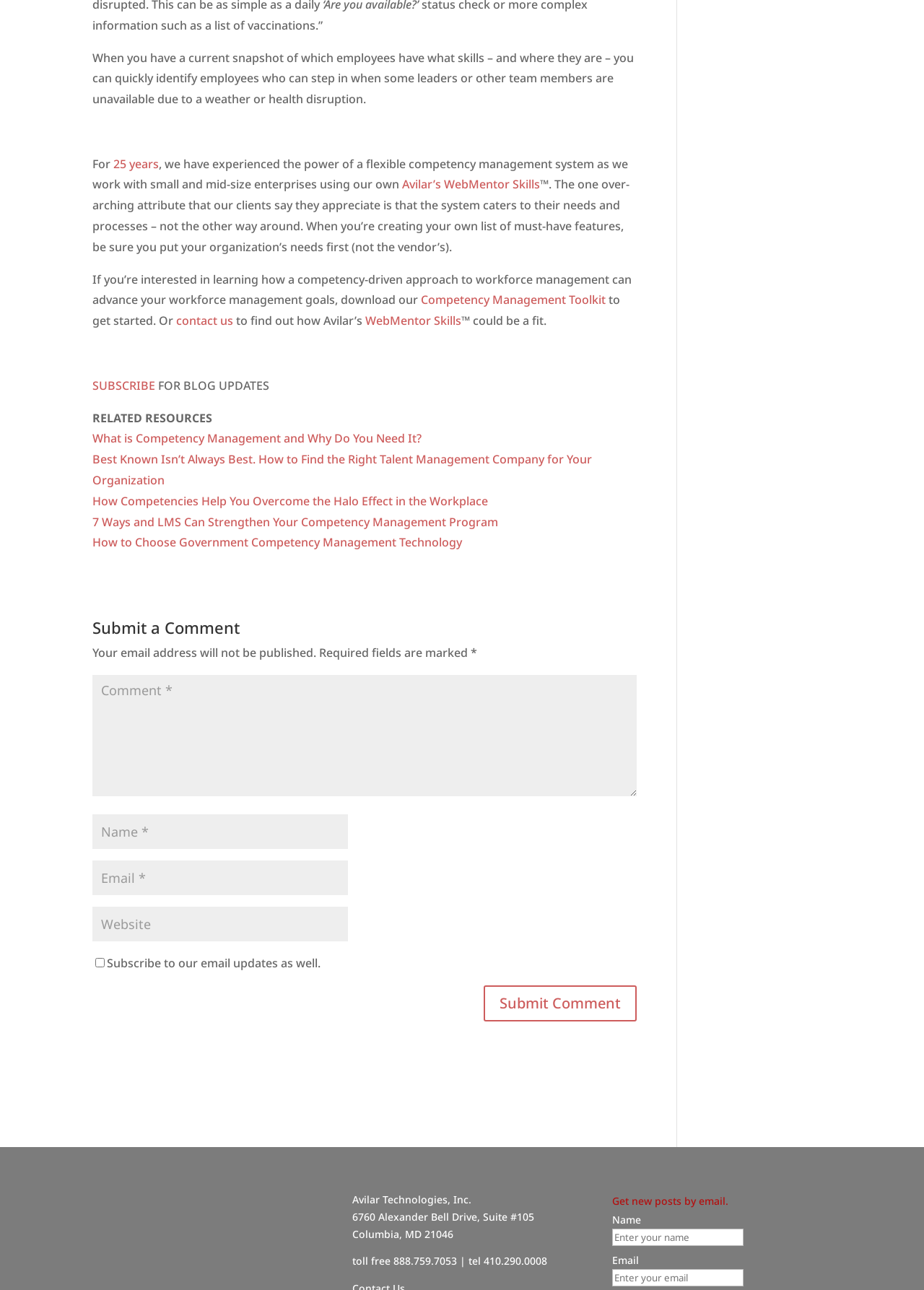Extract the bounding box coordinates for the UI element described by the text: "input value="Email *" aria-describedby="email-notes" name="email"". The coordinates should be in the form of [left, top, right, bottom] with values between 0 and 1.

[0.1, 0.667, 0.377, 0.694]